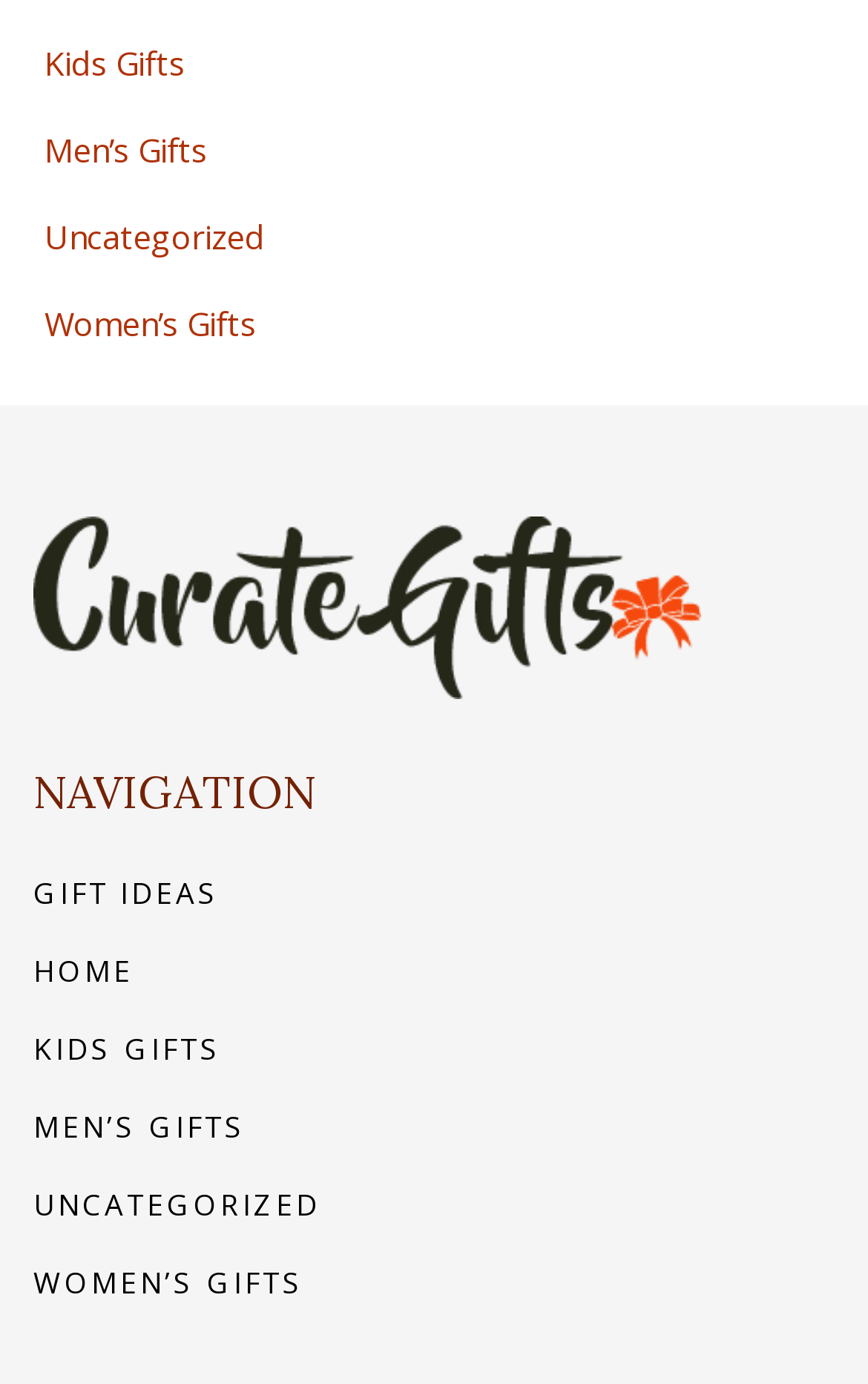Determine the bounding box coordinates of the UI element described below. Use the format (top-left x, top-left y, bottom-right x, bottom-right y) with floating point numbers between 0 and 1: Uncategorized

[0.038, 0.856, 0.369, 0.885]